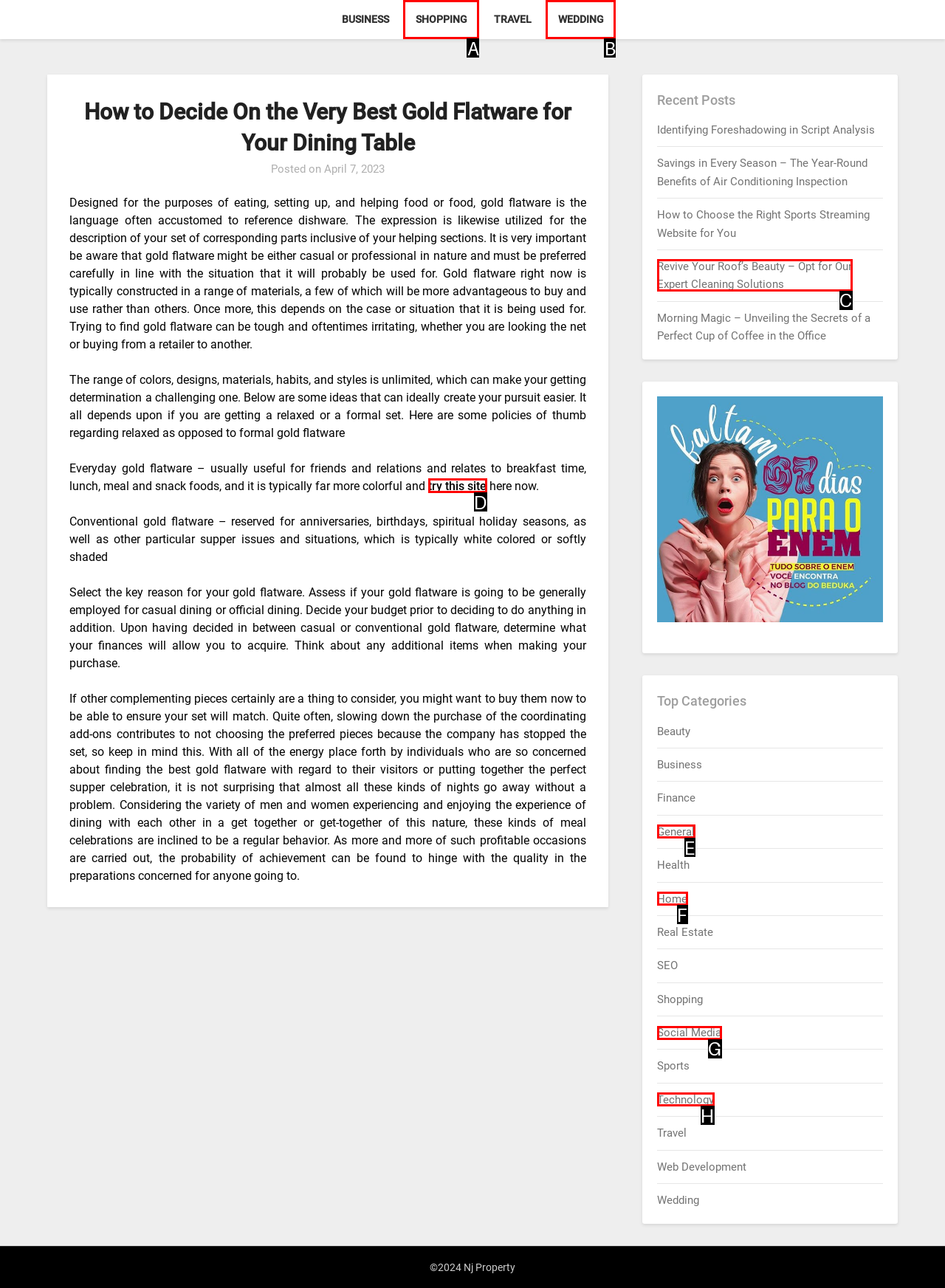Select the option that matches this description: Social Media
Answer by giving the letter of the chosen option.

G